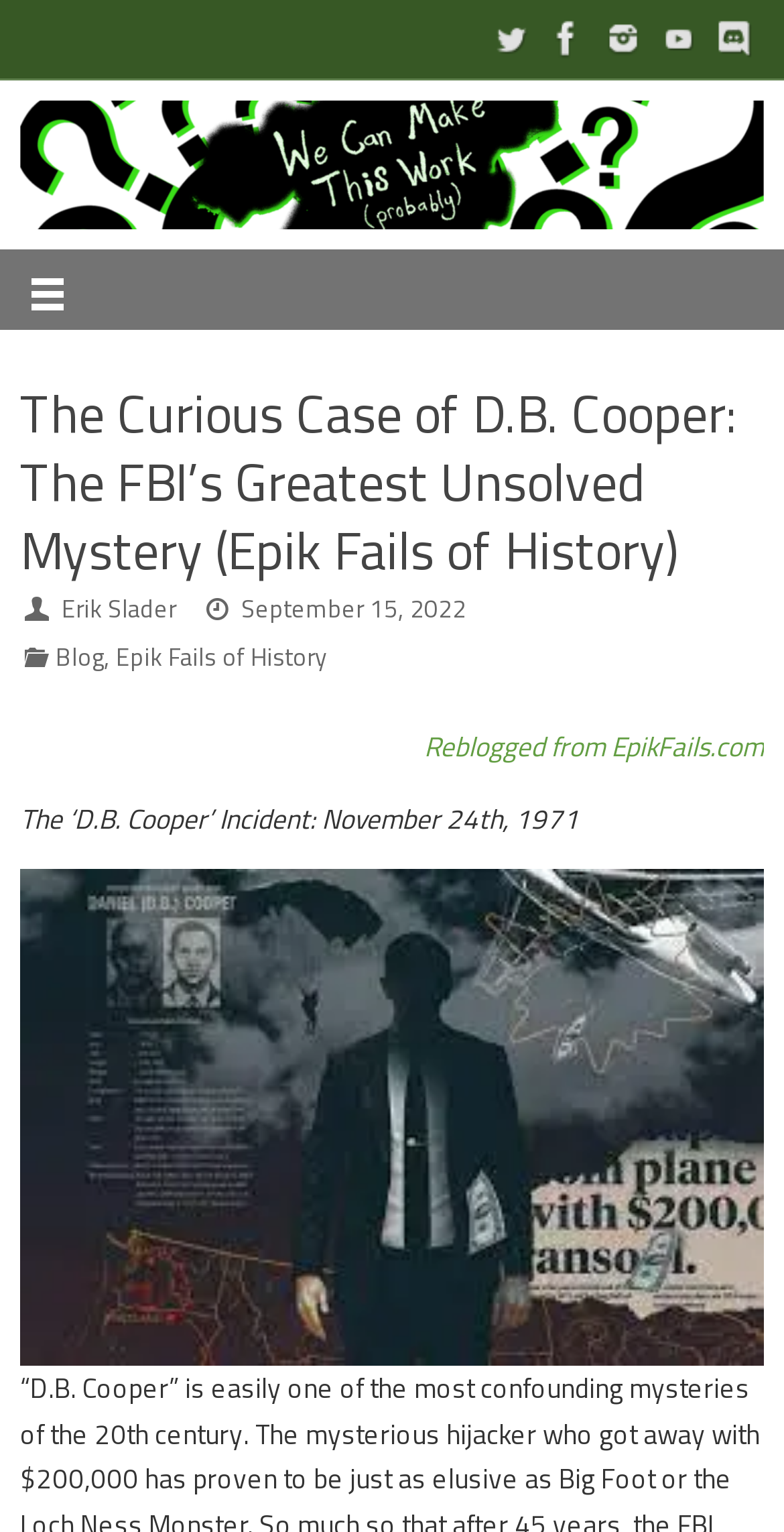Can you look at the image and give a comprehensive answer to the question:
What is the date of this article?

I found the date by looking at the section that says 'Date' and then finding the link that says 'September 15, 2022'.